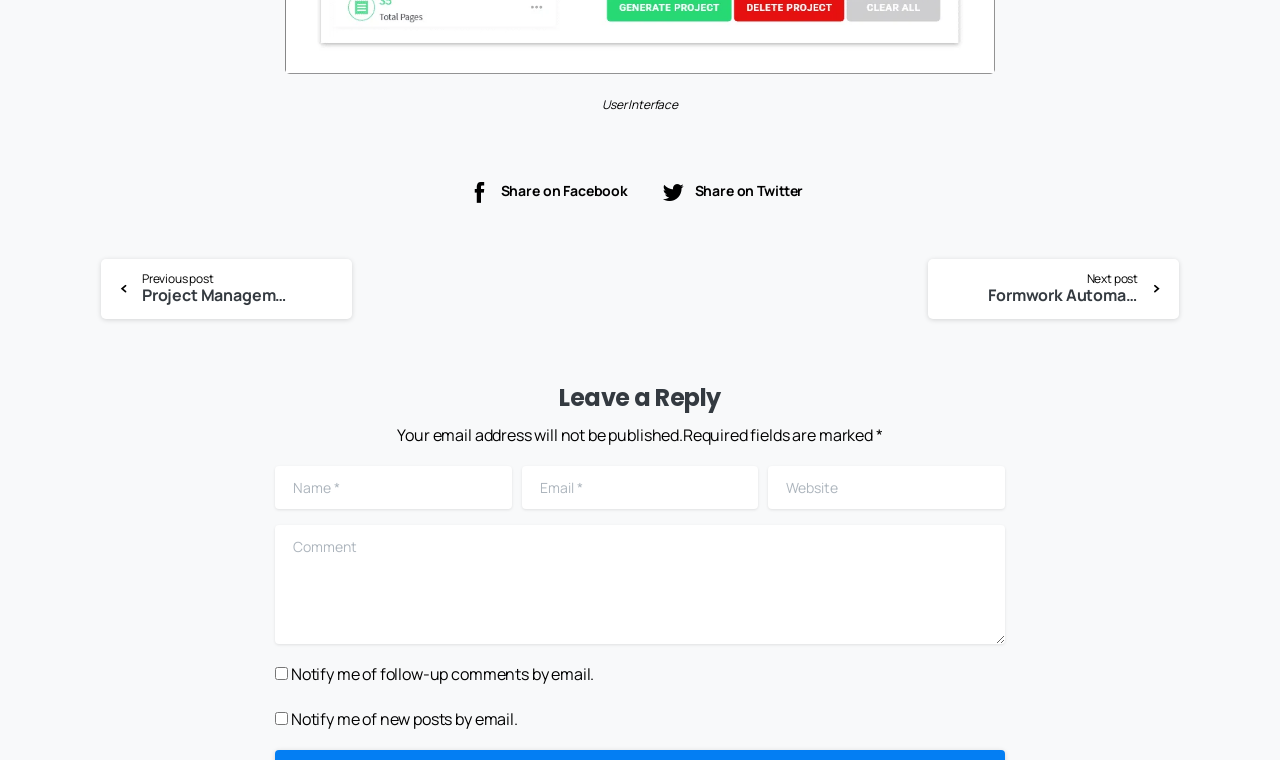Please reply to the following question using a single word or phrase: 
What is the previous post about?

Project Management Tool